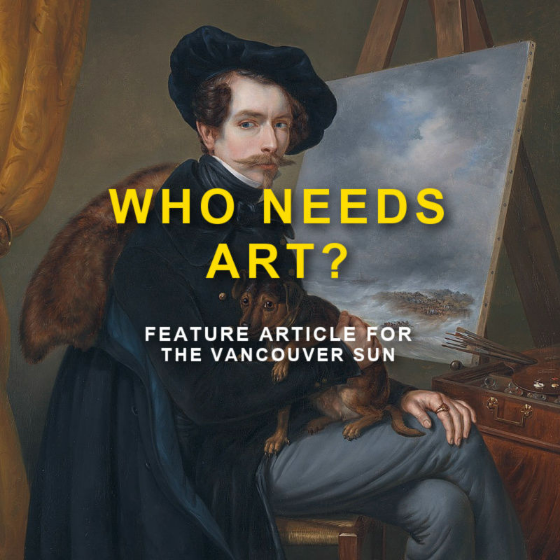What is the publication of the feature article?
Using the visual information, respond with a single word or phrase.

The Vancouver Sun